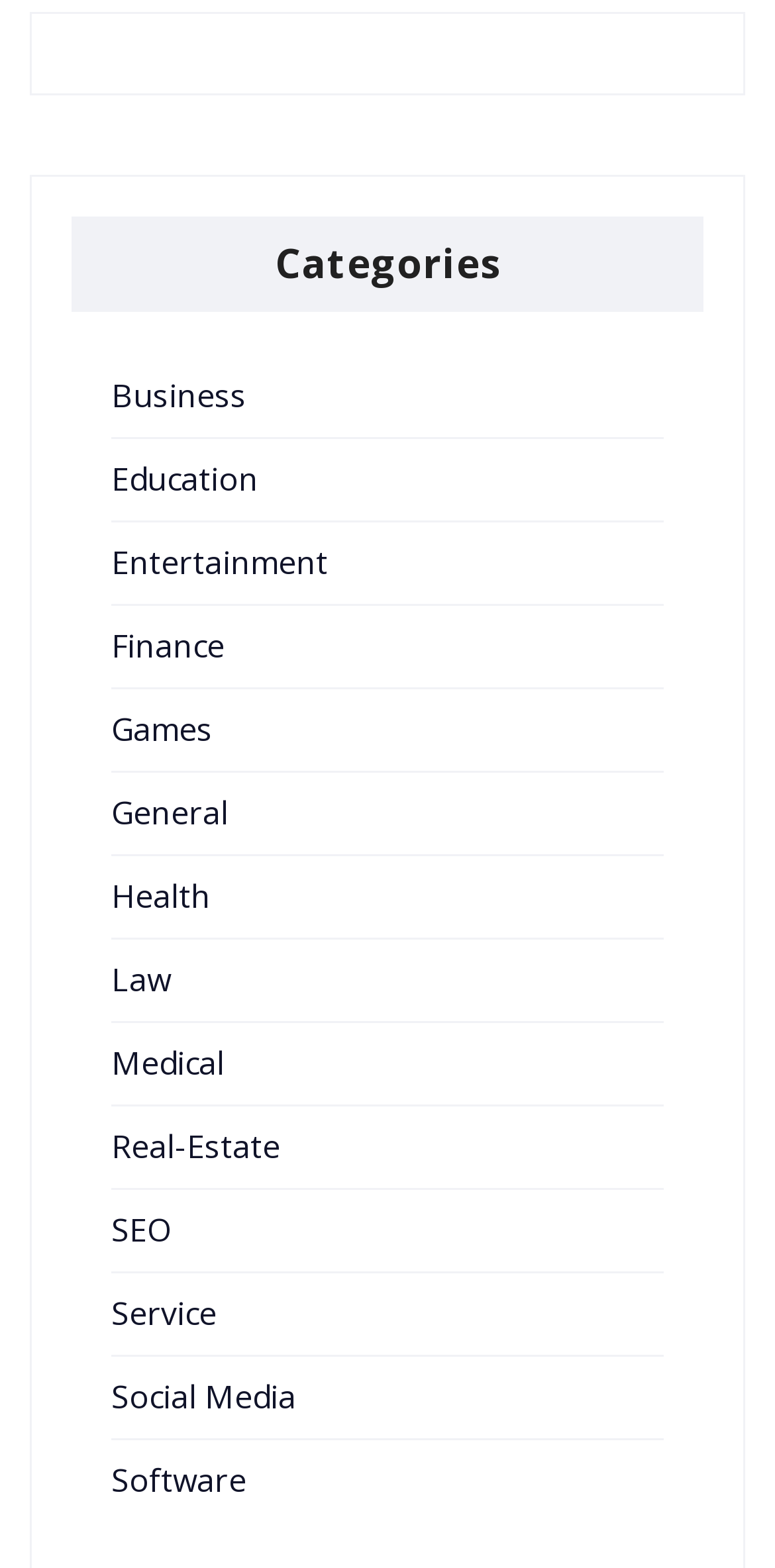Find the bounding box coordinates for the element that must be clicked to complete the instruction: "Select Education link". The coordinates should be four float numbers between 0 and 1, indicated as [left, top, right, bottom].

[0.144, 0.292, 0.333, 0.319]